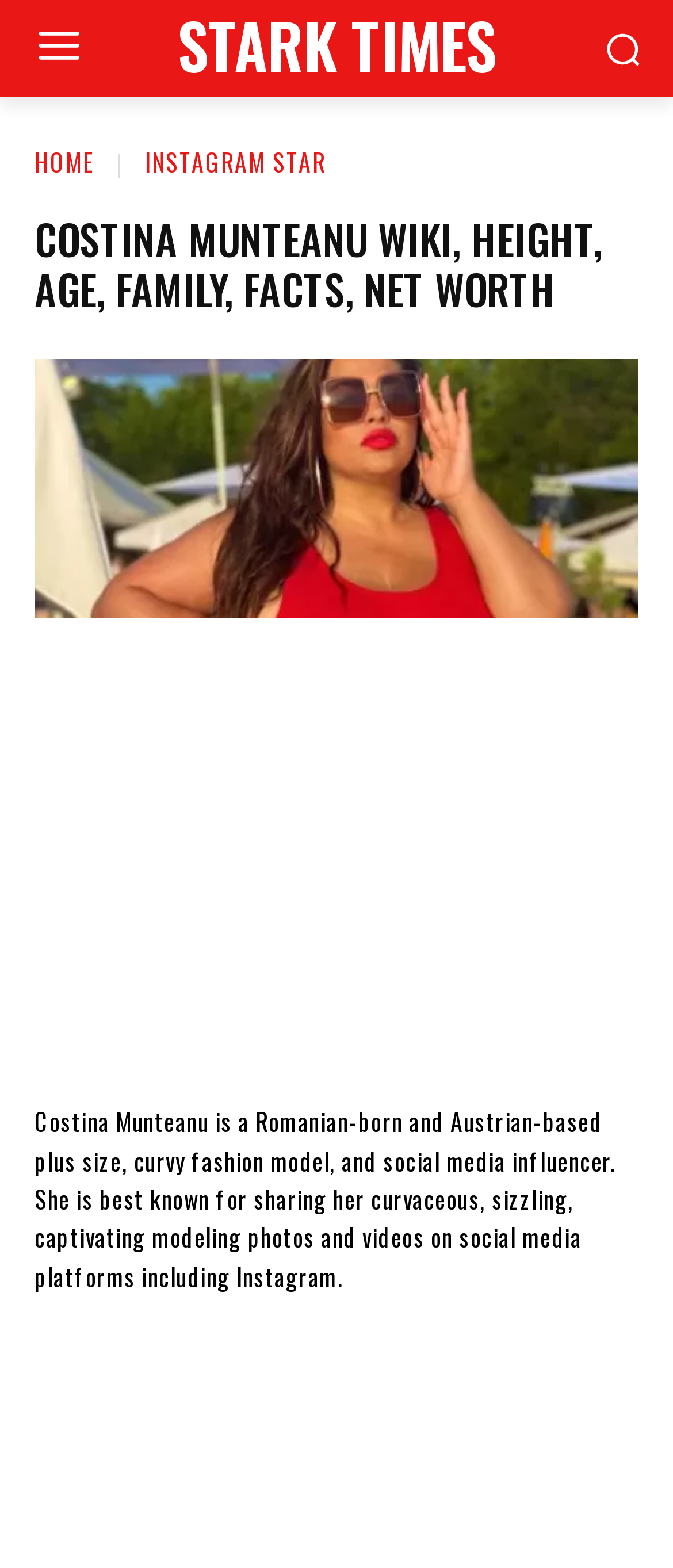Determine which piece of text is the heading of the webpage and provide it.

COSTINA MUNTEANU WIKI, HEIGHT, AGE, FAMILY, FACTS, NET WORTH